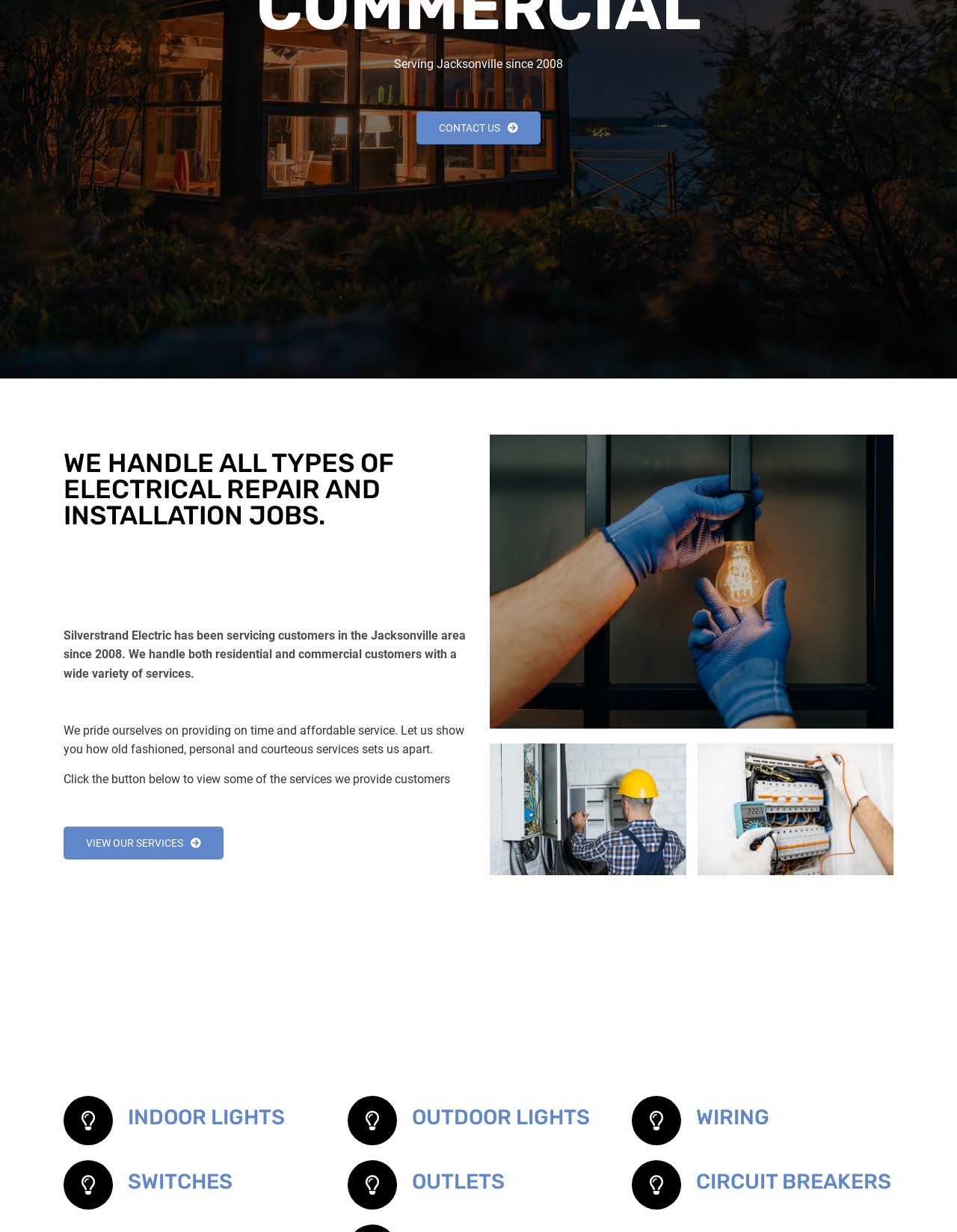For the element described, predict the bounding box coordinates as (top-left x, top-left y, bottom-right x, bottom-right y). All values should be between 0 and 1. Element description: View our Services

[0.066, 0.671, 0.234, 0.697]